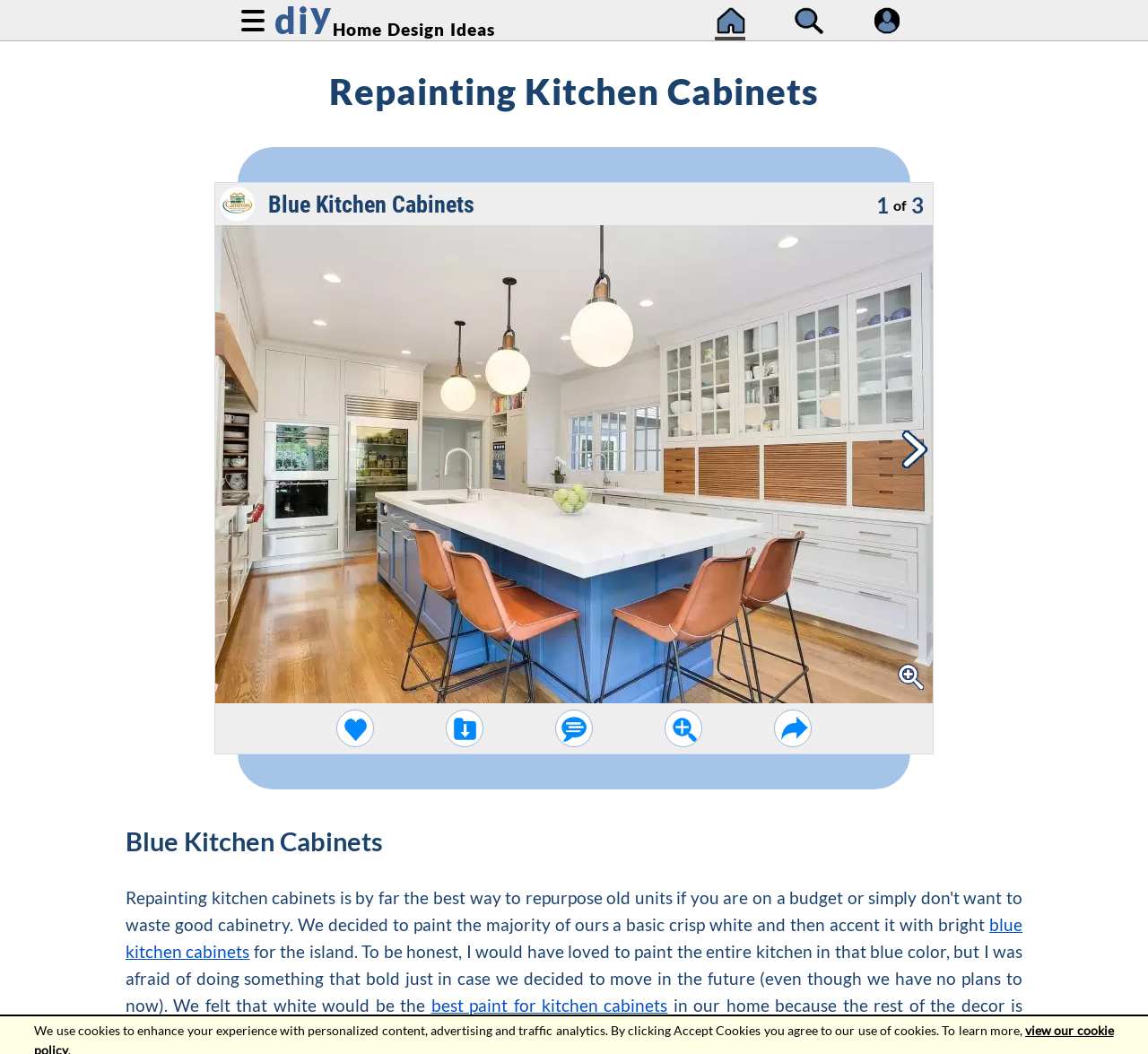Respond to the question below with a concise word or phrase:
What is the navigation button on the right side of the picture?

Next Picture